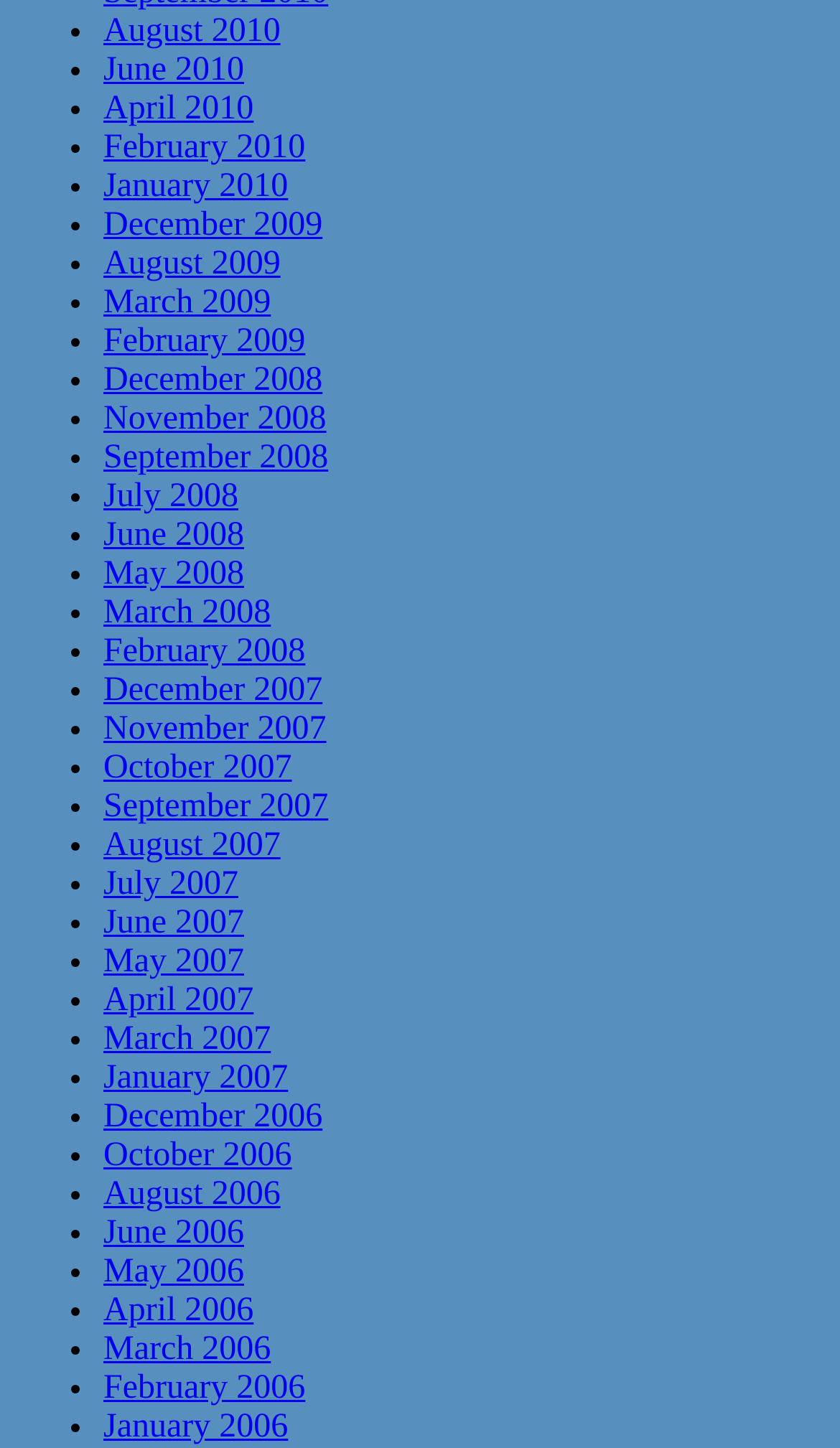What is the most recent month listed?
Using the image as a reference, deliver a detailed and thorough answer to the question.

I looked at the list of links and found the most recent month listed, which is August 2010. This is indicated by the link text 'August 2010'.